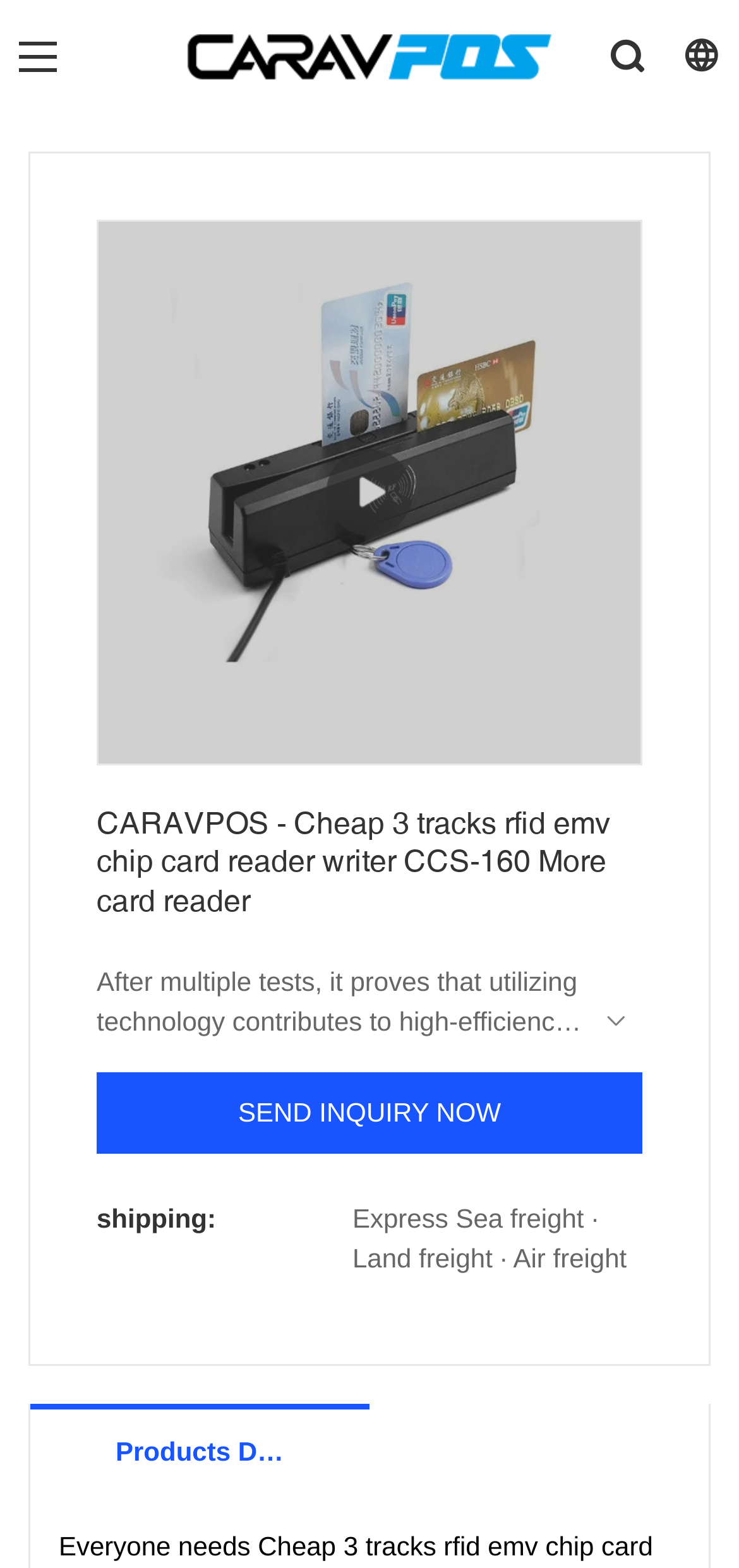Use a single word or phrase to answer the question: What is the product being described?

3 tracks rfid emv chip card reader writer CCS-160